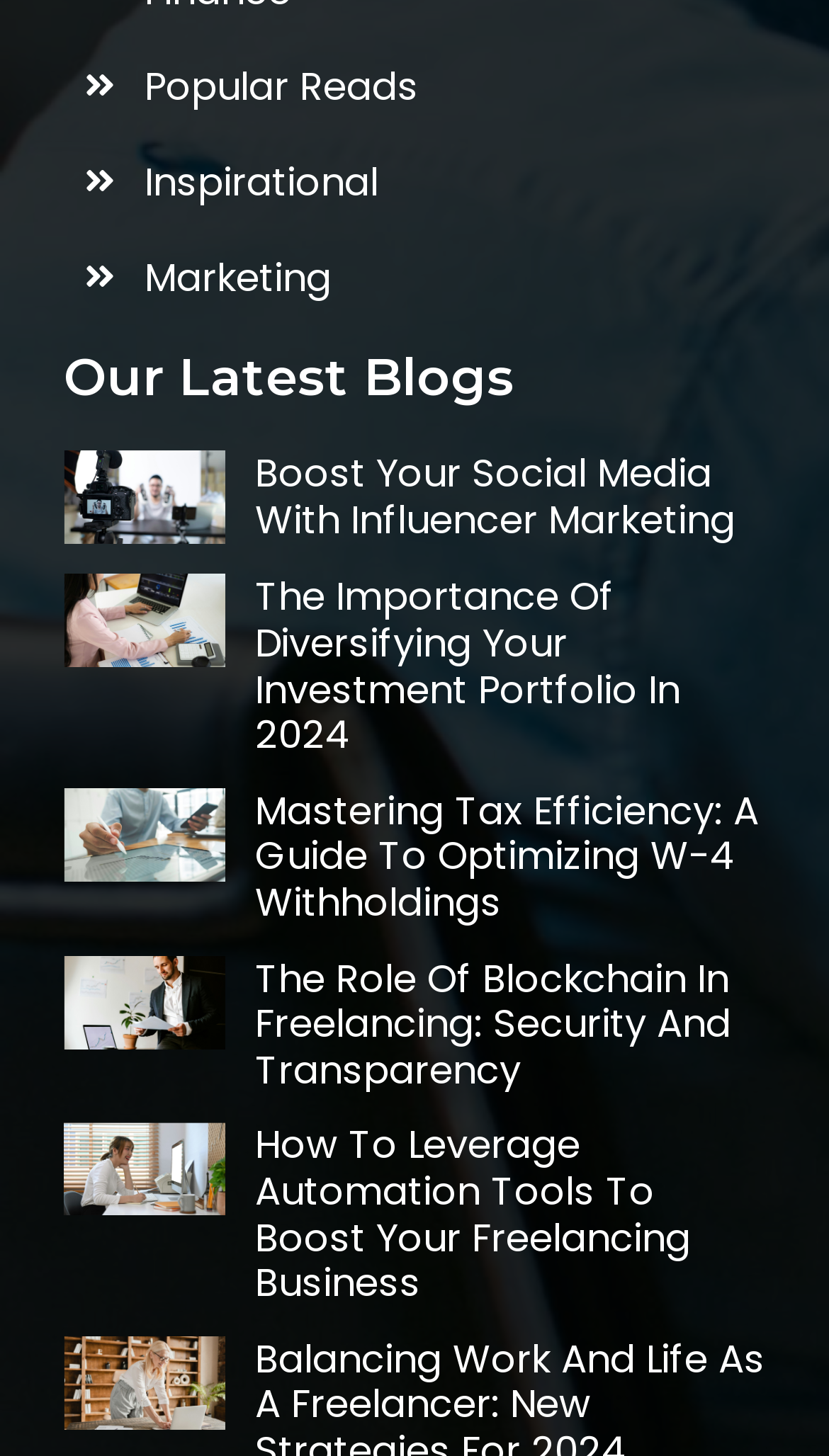Determine the bounding box coordinates of the region I should click to achieve the following instruction: "Check Copyright information". Ensure the bounding box coordinates are four float numbers between 0 and 1, i.e., [left, top, right, bottom].

None